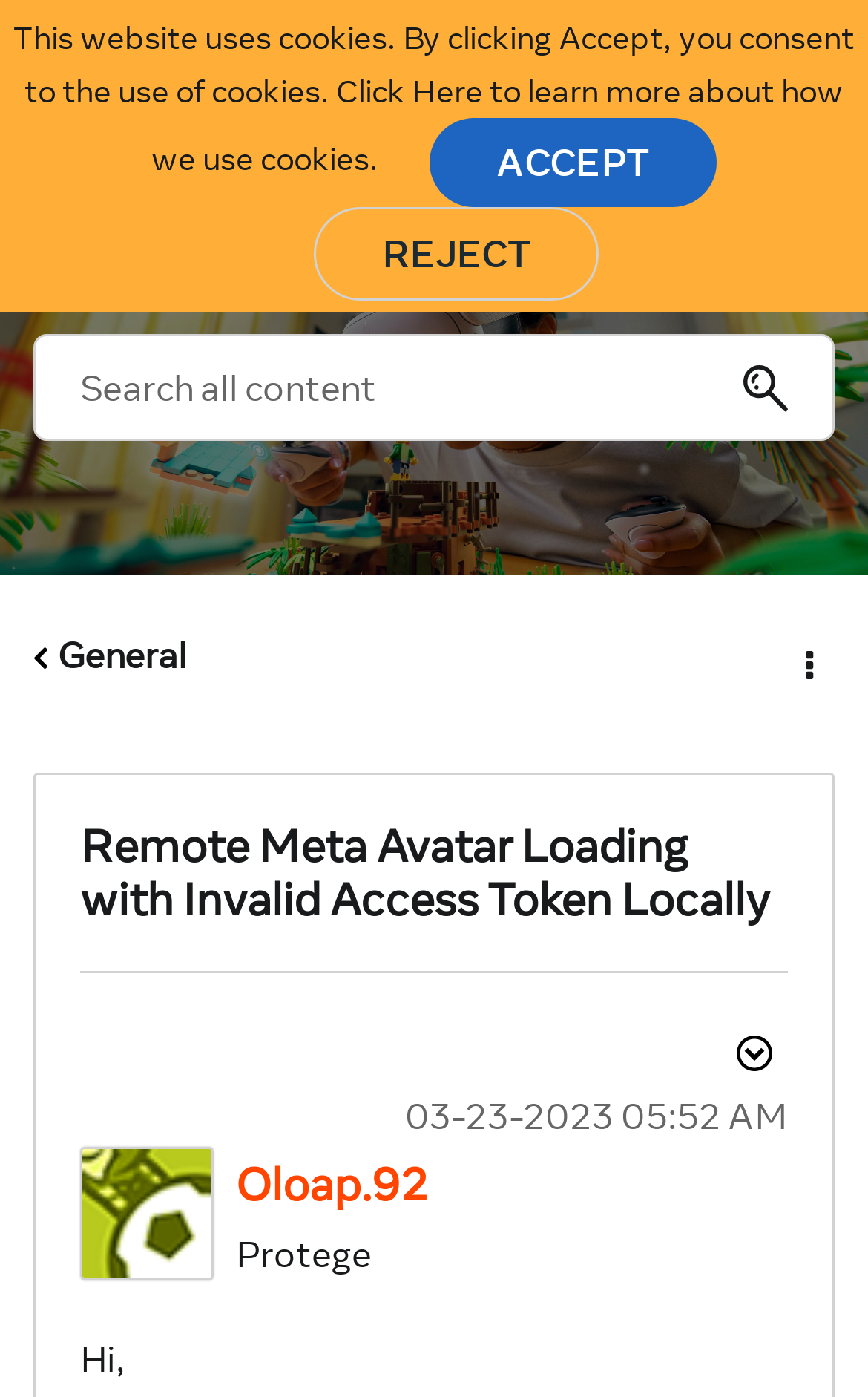How many buttons are there in the navigation section?
Please provide a single word or phrase as your answer based on the image.

2